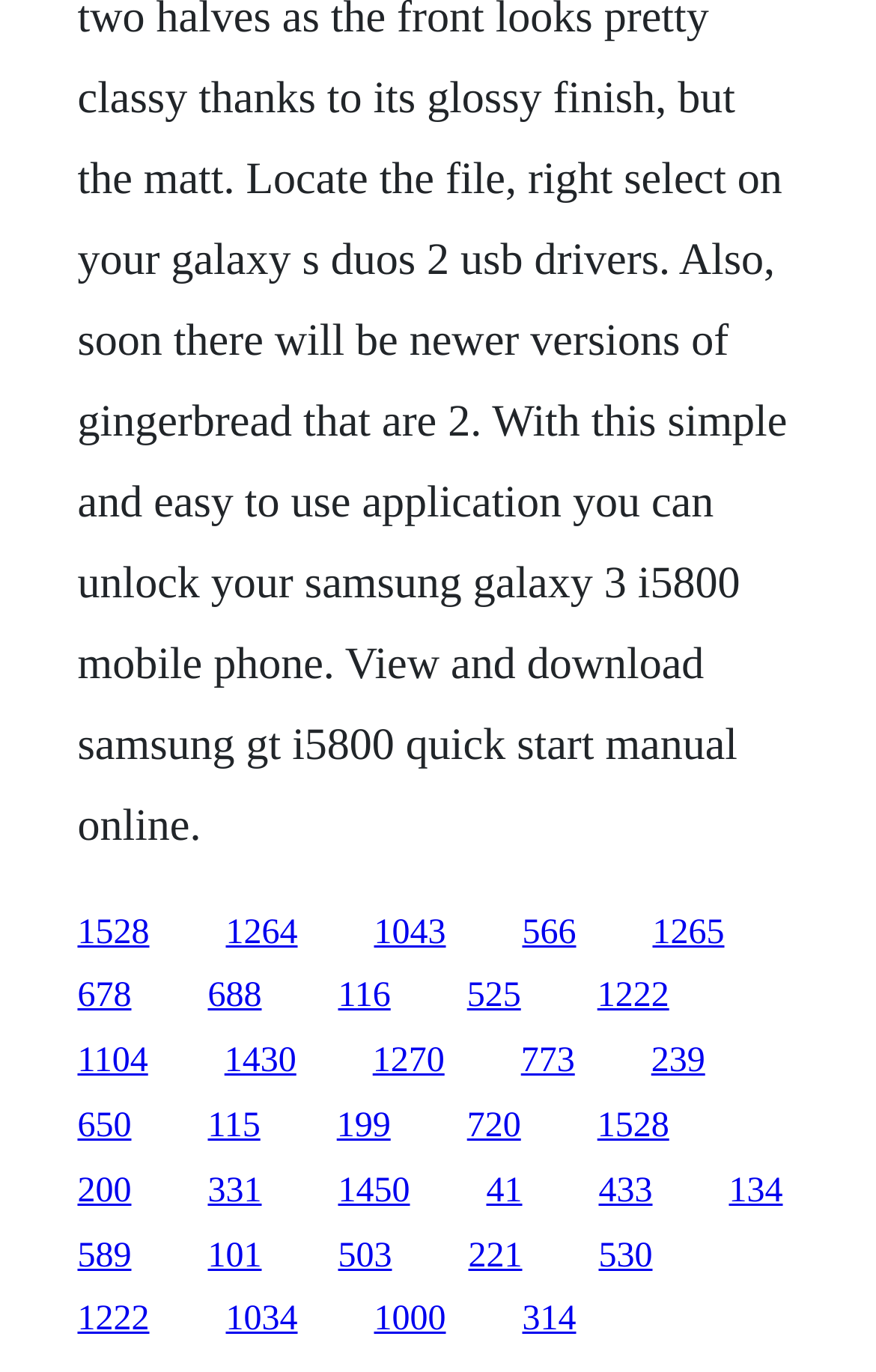Identify the bounding box coordinates of the area that should be clicked in order to complete the given instruction: "visit the third link". The bounding box coordinates should be four float numbers between 0 and 1, i.e., [left, top, right, bottom].

[0.427, 0.665, 0.509, 0.693]